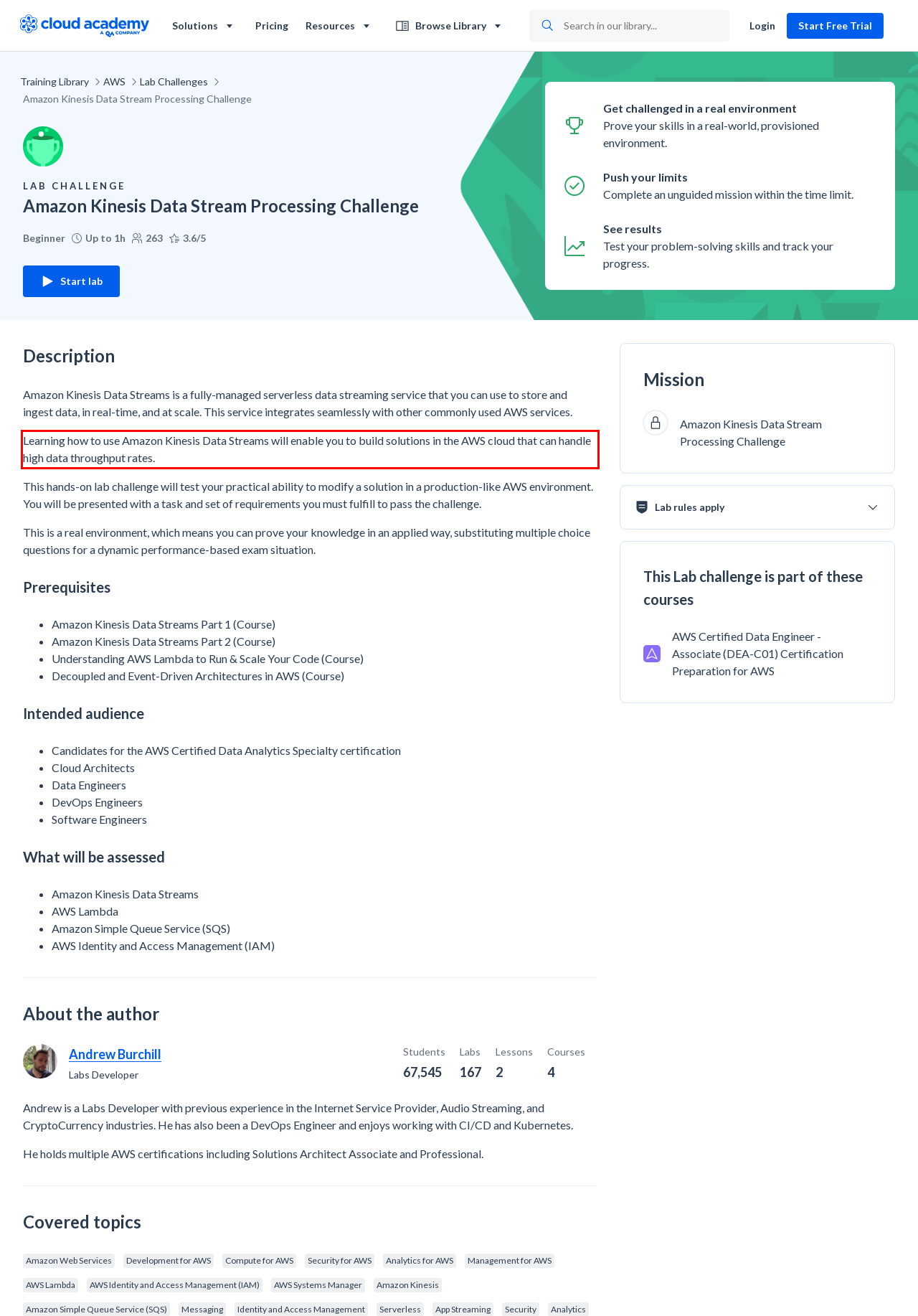Within the screenshot of a webpage, identify the red bounding box and perform OCR to capture the text content it contains.

Learning how to use Amazon Kinesis Data Streams will enable you to build solutions in the AWS cloud that can handle high data throughput rates.